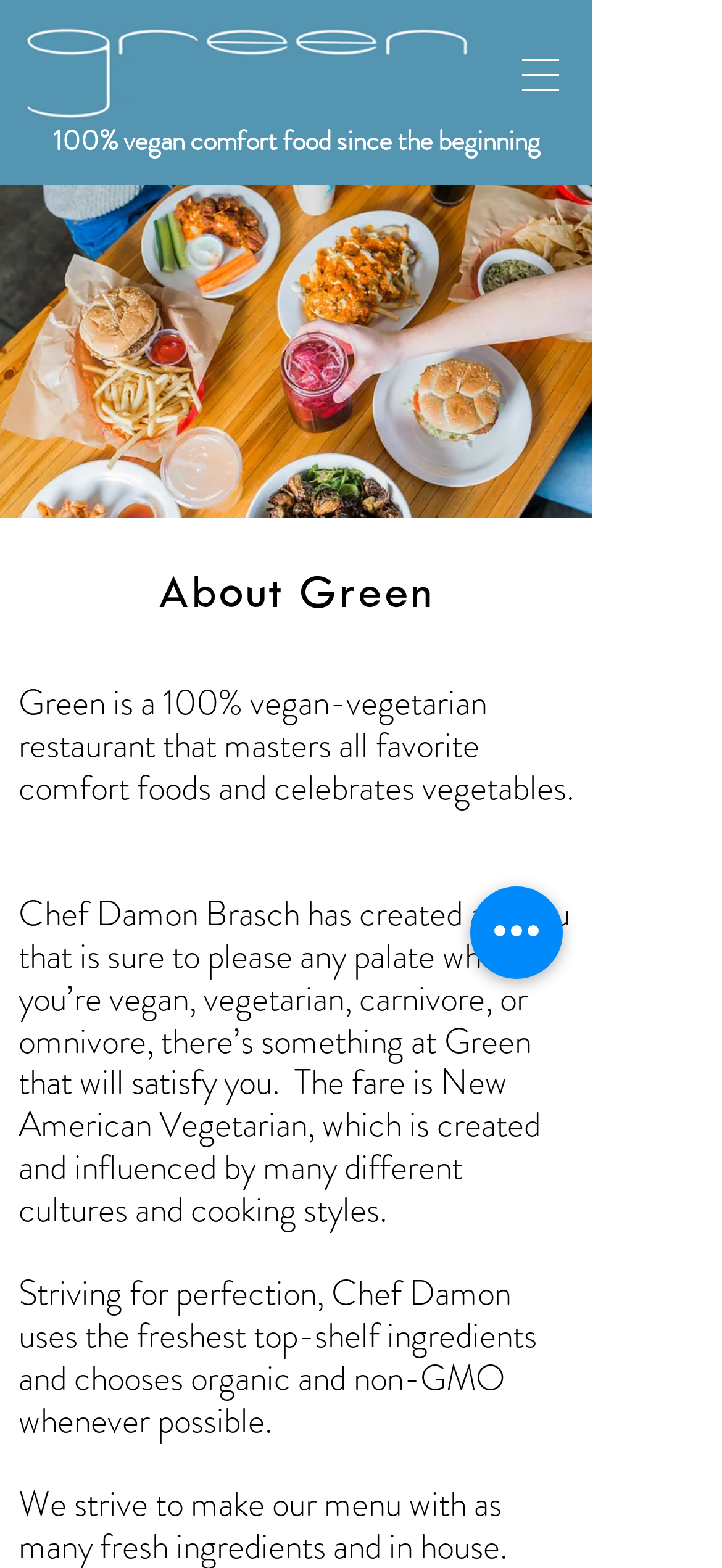Please give a succinct answer using a single word or phrase:
What type of restaurant is Green?

100% vegan-vegetarian